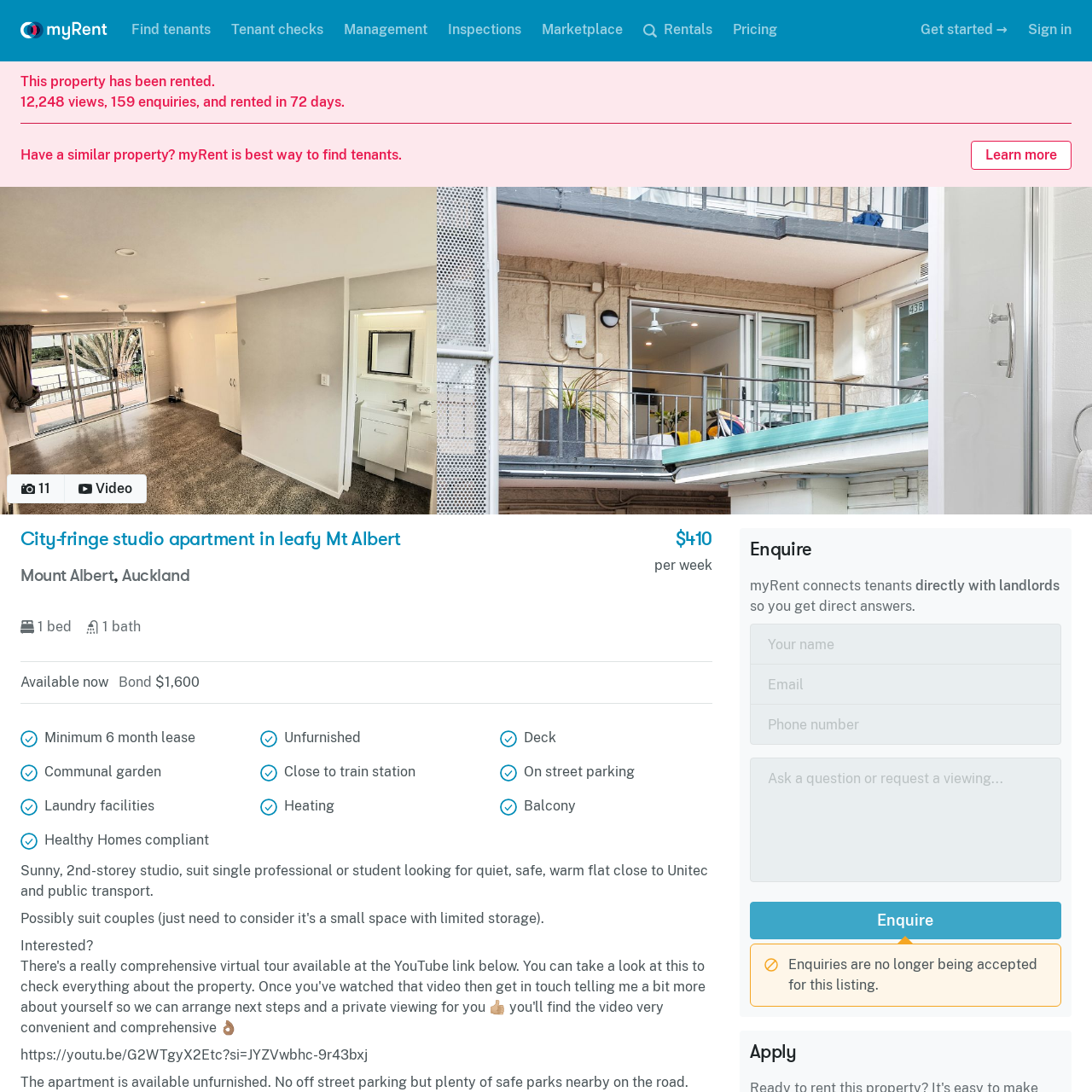Offer a detailed account of what is shown inside the red bounding box.

The image features a visually striking design element utilized in the context of an apartment rental listing on the myRent website. It appears to be a decorative icon or graphic associated with the property advertisement. The broader webpage presents a city-fringe studio apartment located in leafy Mount Albert, Auckland, available for rent. The listing highlights various appealing features such as its affordability at $410 per week, proximity to public transport, and amenities like communal gardens and laundry facilities. The image contributes to the overall professional aesthetic of the rental advertisement, aiming to entice potential tenants by emphasizing the apartment's inviting ambiance and desirable location.